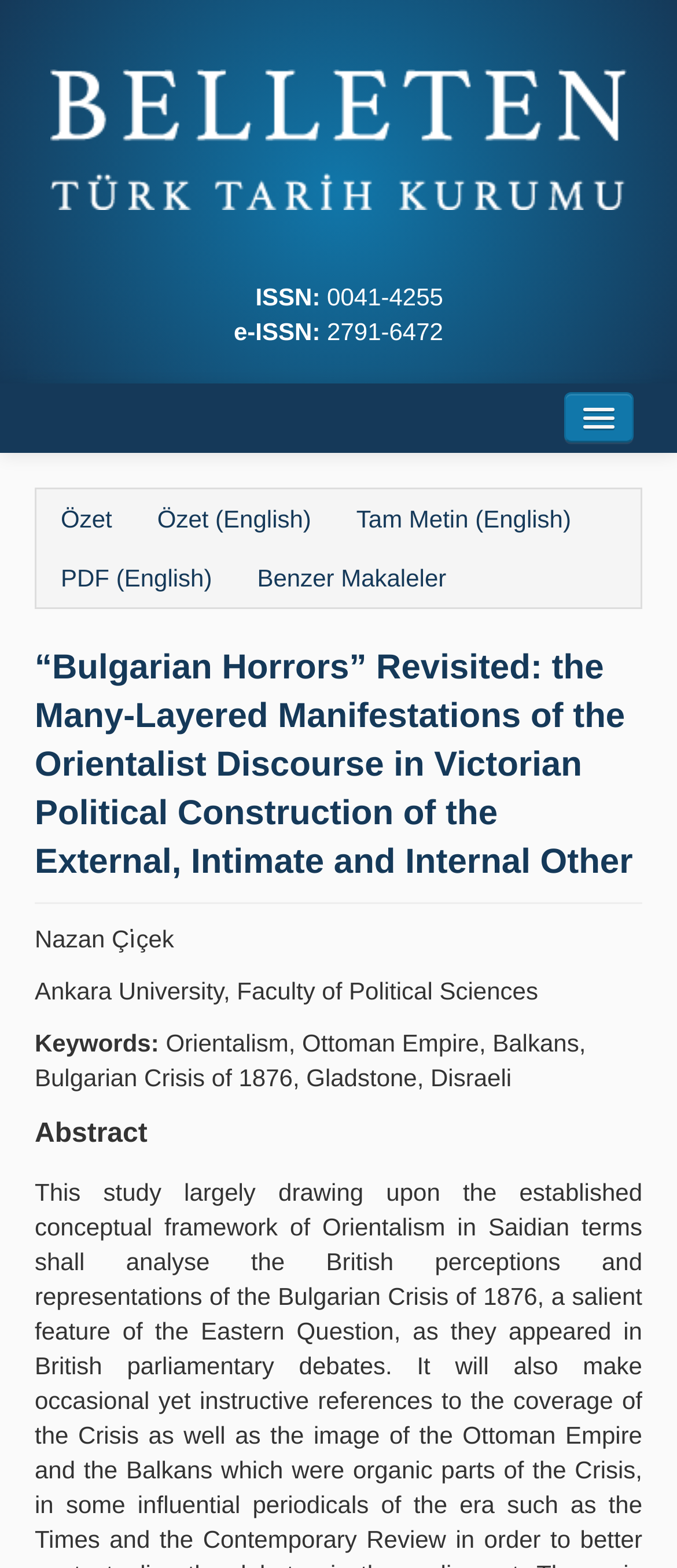Locate and provide the bounding box coordinates for the HTML element that matches this description: "Dergi Kurulları".

[0.051, 0.371, 0.949, 0.413]